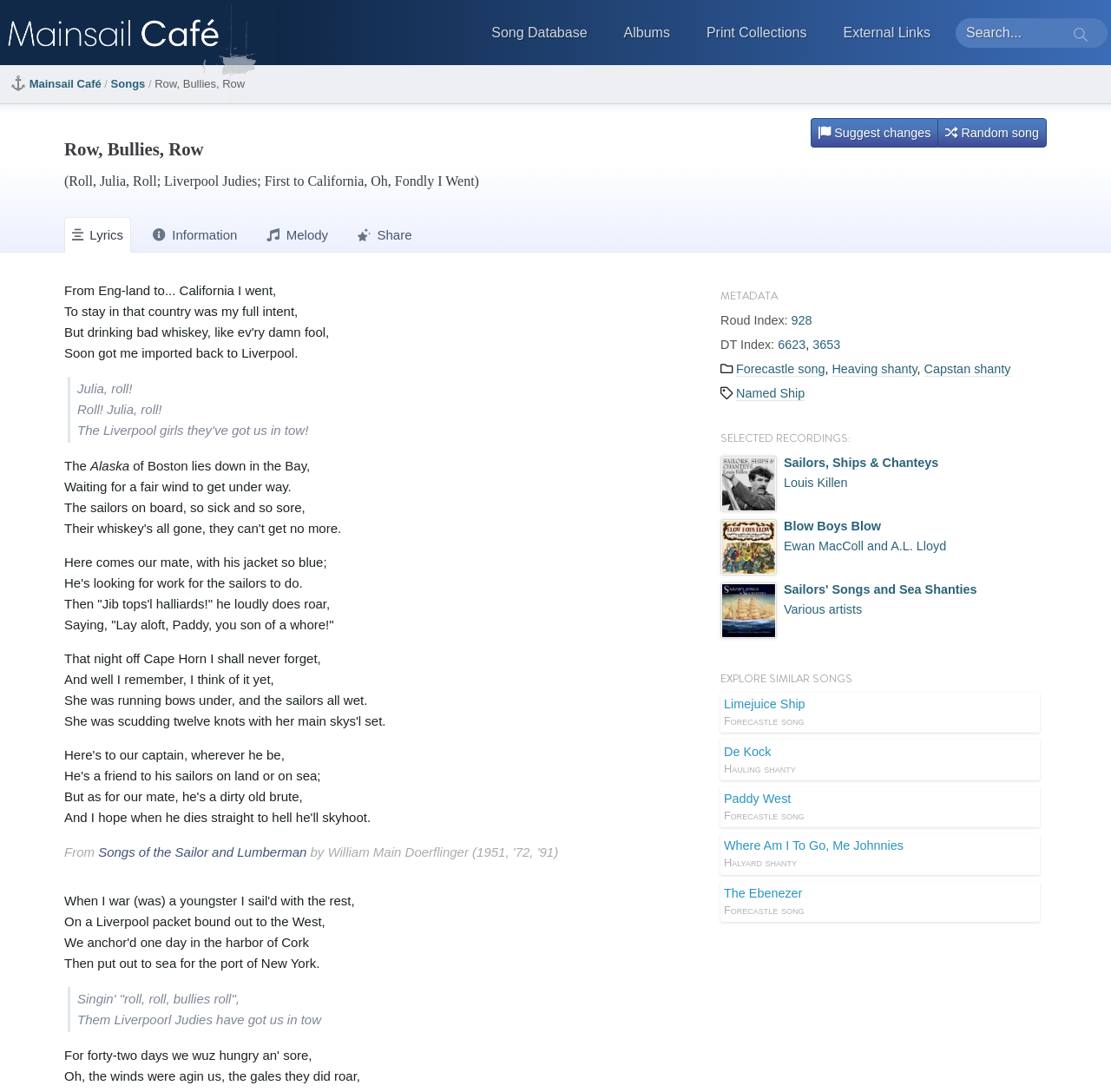Provide the bounding box coordinates in the format (top-left x, top-left y, bottom-right x, bottom-right y). All values are floating point numbers between 0 and 1. Determine the bounding box coordinate of the UI element described as: Contact us

None